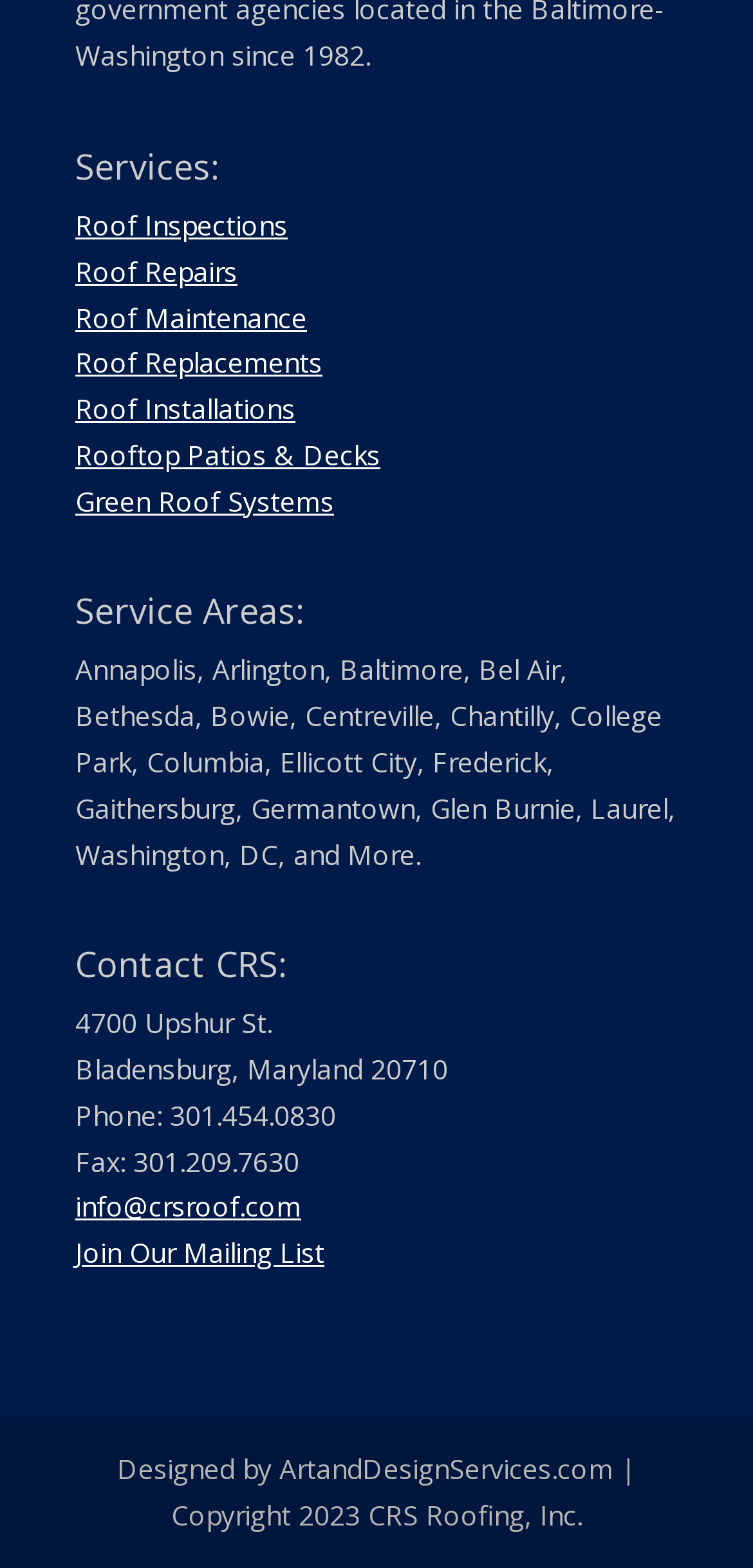How can I contact CRS Roofing?
Look at the image and respond with a one-word or short phrase answer.

Phone, Fax, Email